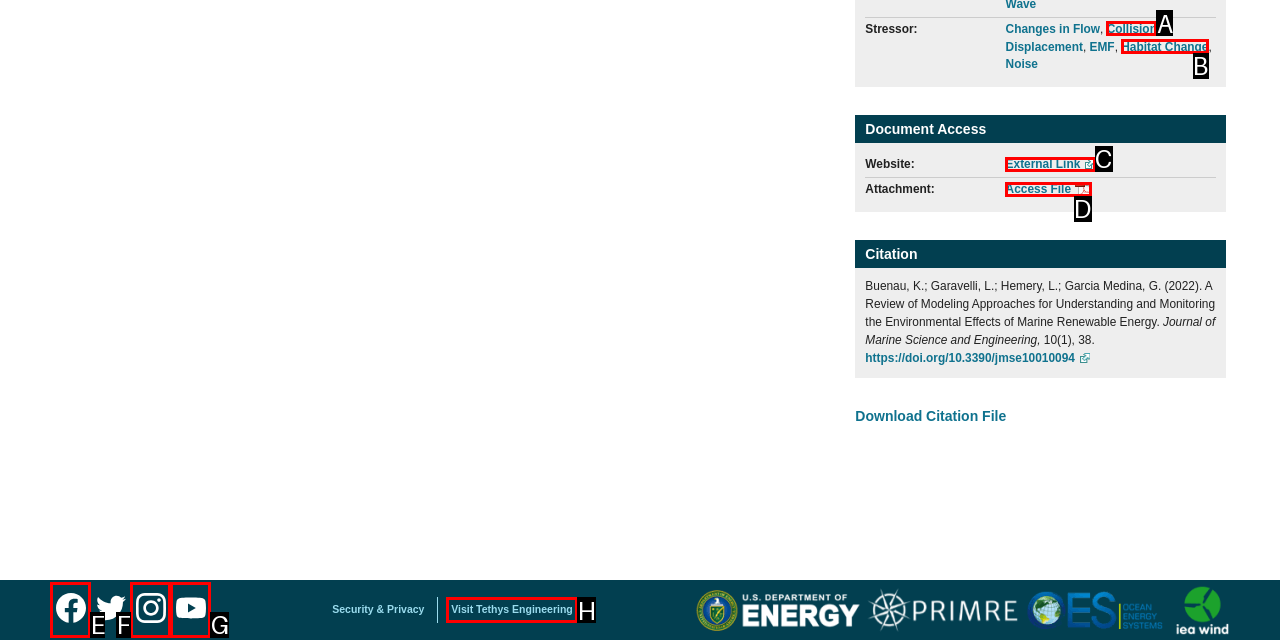Match the following description to the correct HTML element: External Link Indicate your choice by providing the letter.

C